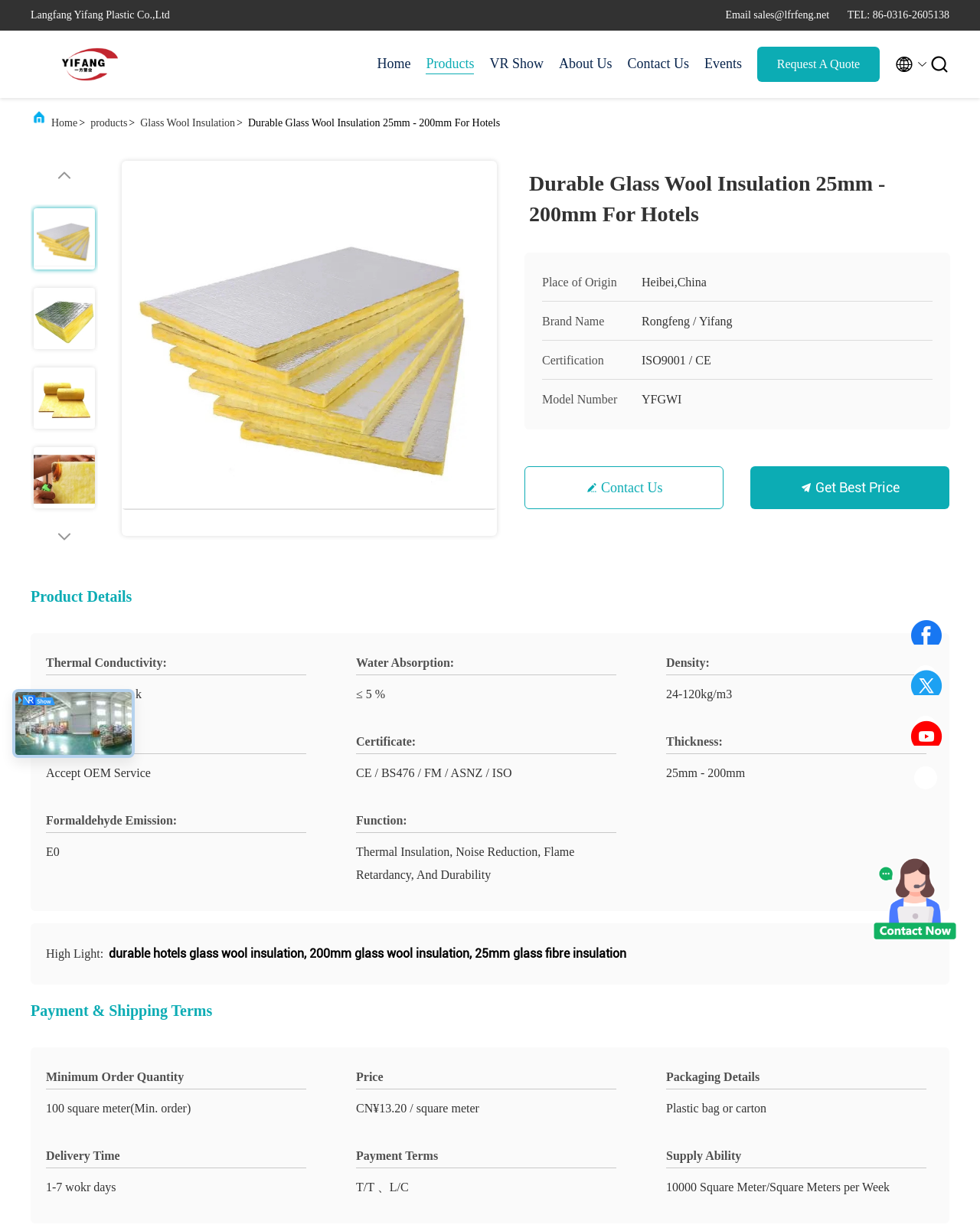What is the function of the product?
Please interpret the details in the image and answer the question thoroughly.

I found the function of the product by looking at the 'Product Details' section, where it says 'Function: Thermal Insulation, Noise Reduction, Flame Retardancy, And Durability' in a static text element.